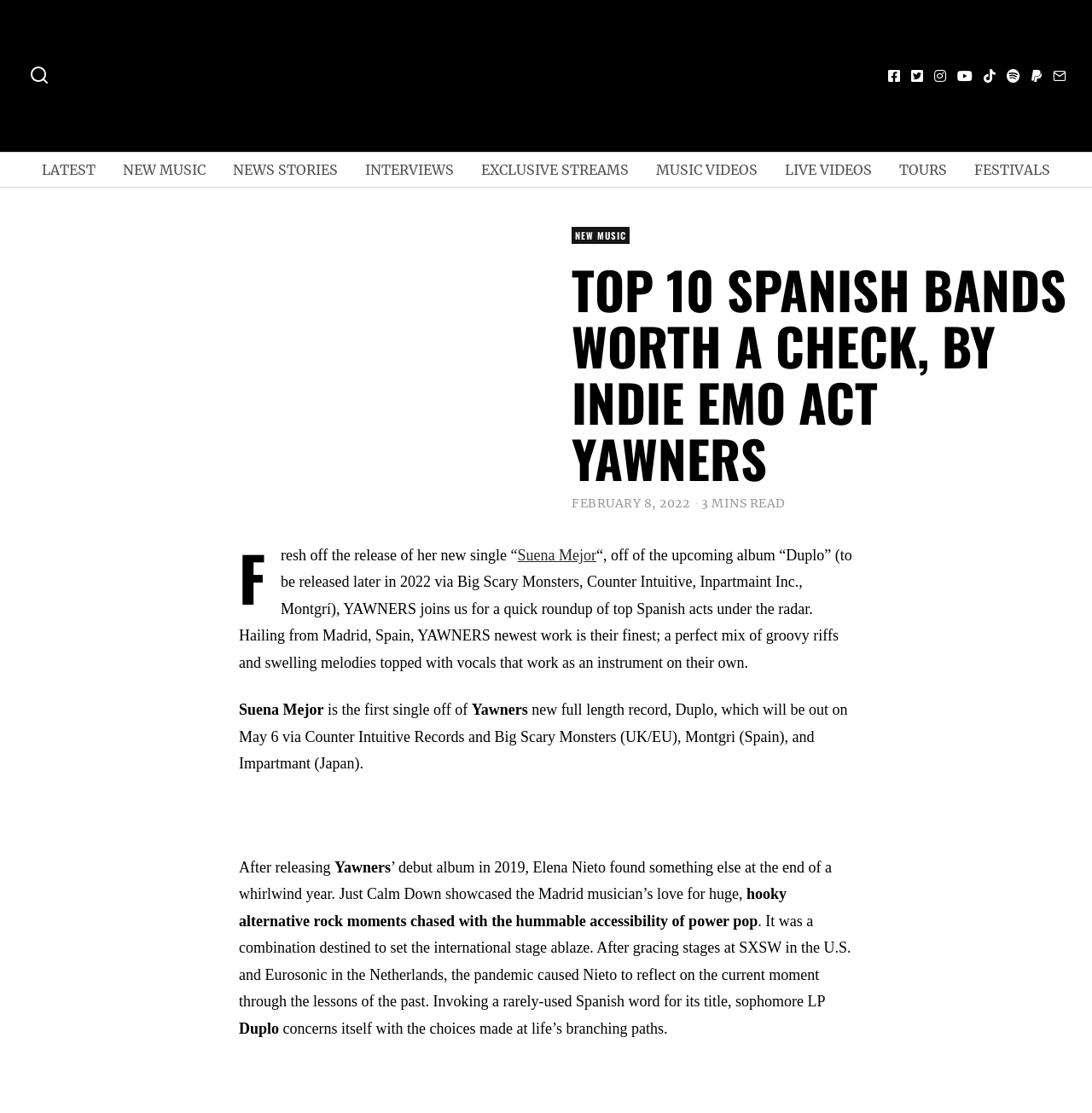What is the name of the band featured in this article?
Analyze the screenshot and provide a detailed answer to the question.

The article mentions 'YAWNERS joins us for a quick roundup of top Spanish acts under the radar' and 'YAWNERS newest work is their finest; a perfect mix of groovy riffs and swelling melodies topped with vocals that work as an instrument on their own.' Therefore, the name of the band featured in this article is YAWNERS.